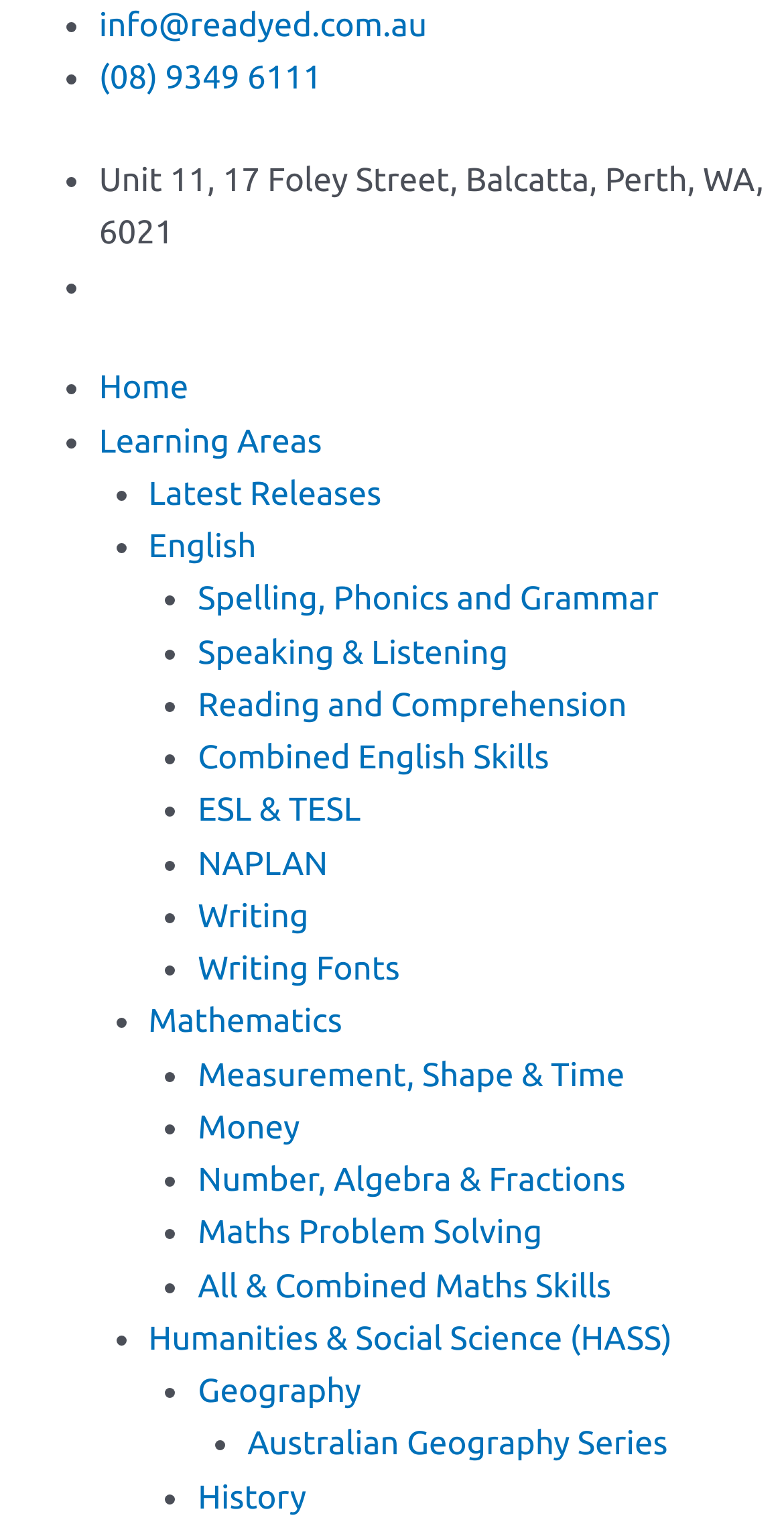Identify the bounding box coordinates for the region to click in order to carry out this instruction: "View the latest releases". Provide the coordinates using four float numbers between 0 and 1, formatted as [left, top, right, bottom].

[0.189, 0.312, 0.487, 0.336]